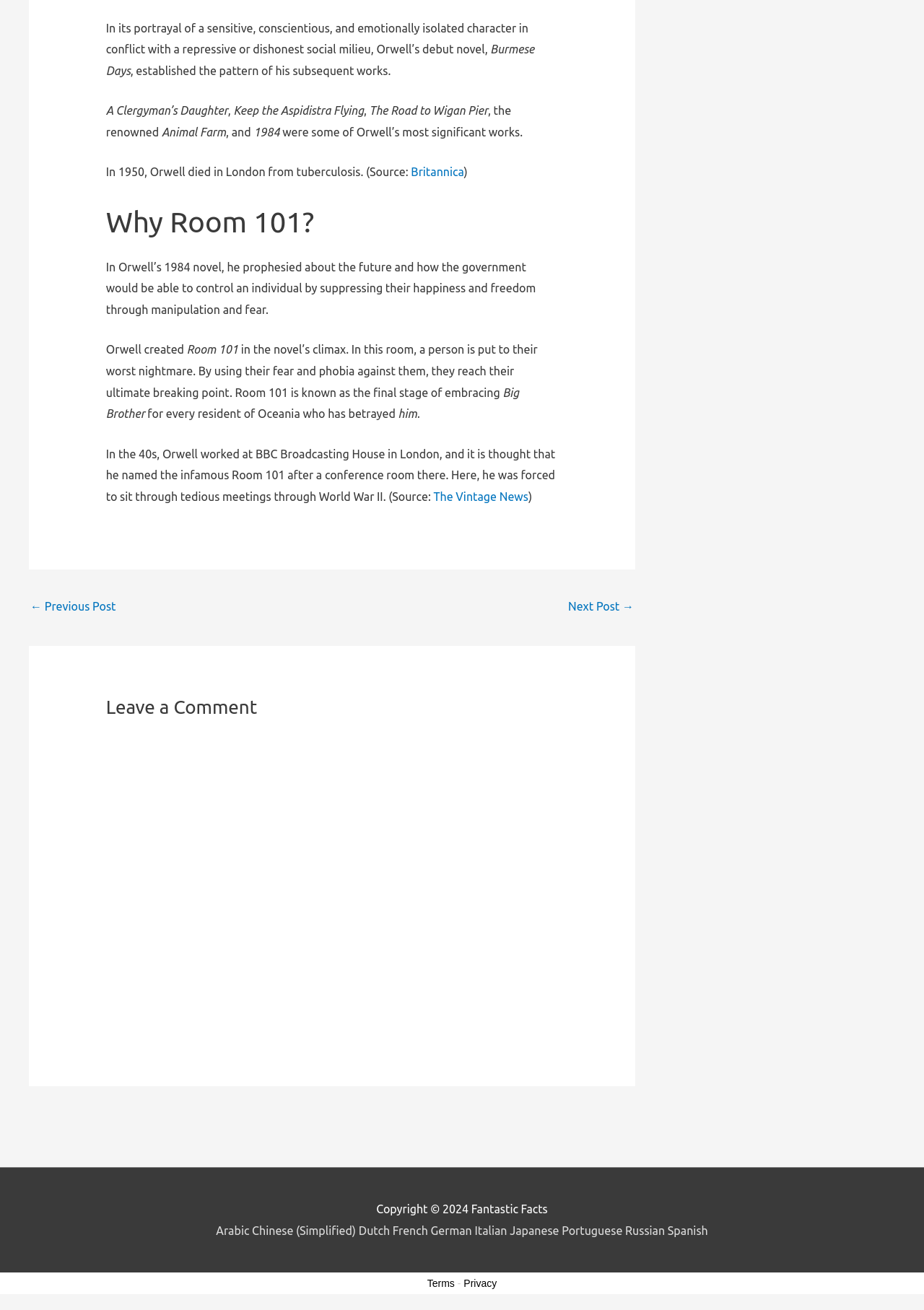Find the bounding box coordinates of the element to click in order to complete the given instruction: "Click the 'The Vintage News' link."

[0.469, 0.374, 0.572, 0.384]